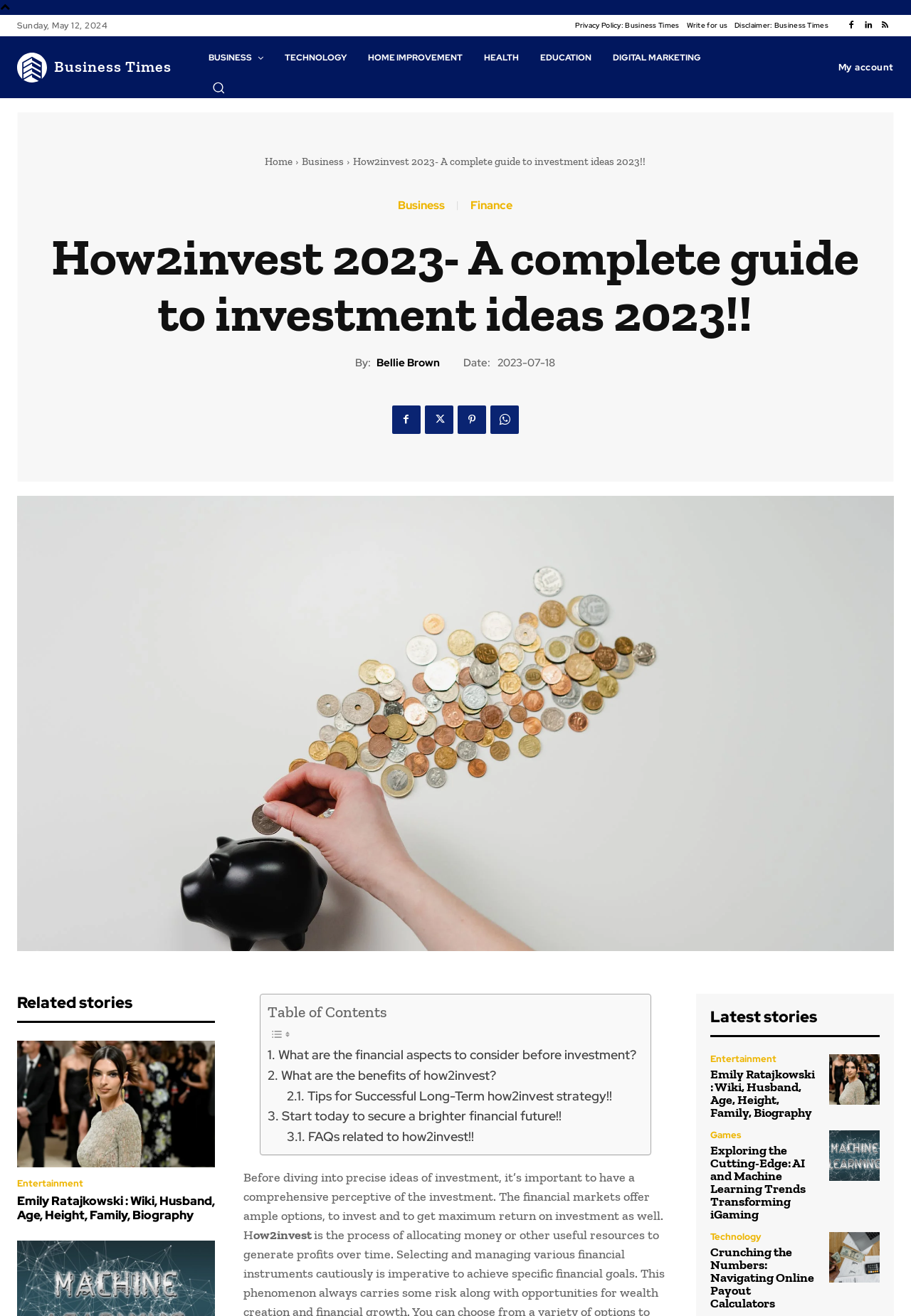Use a single word or phrase to respond to the question:
What are the social media links located at the top right corner of the webpage?

Facebook, Twitter, Instagram